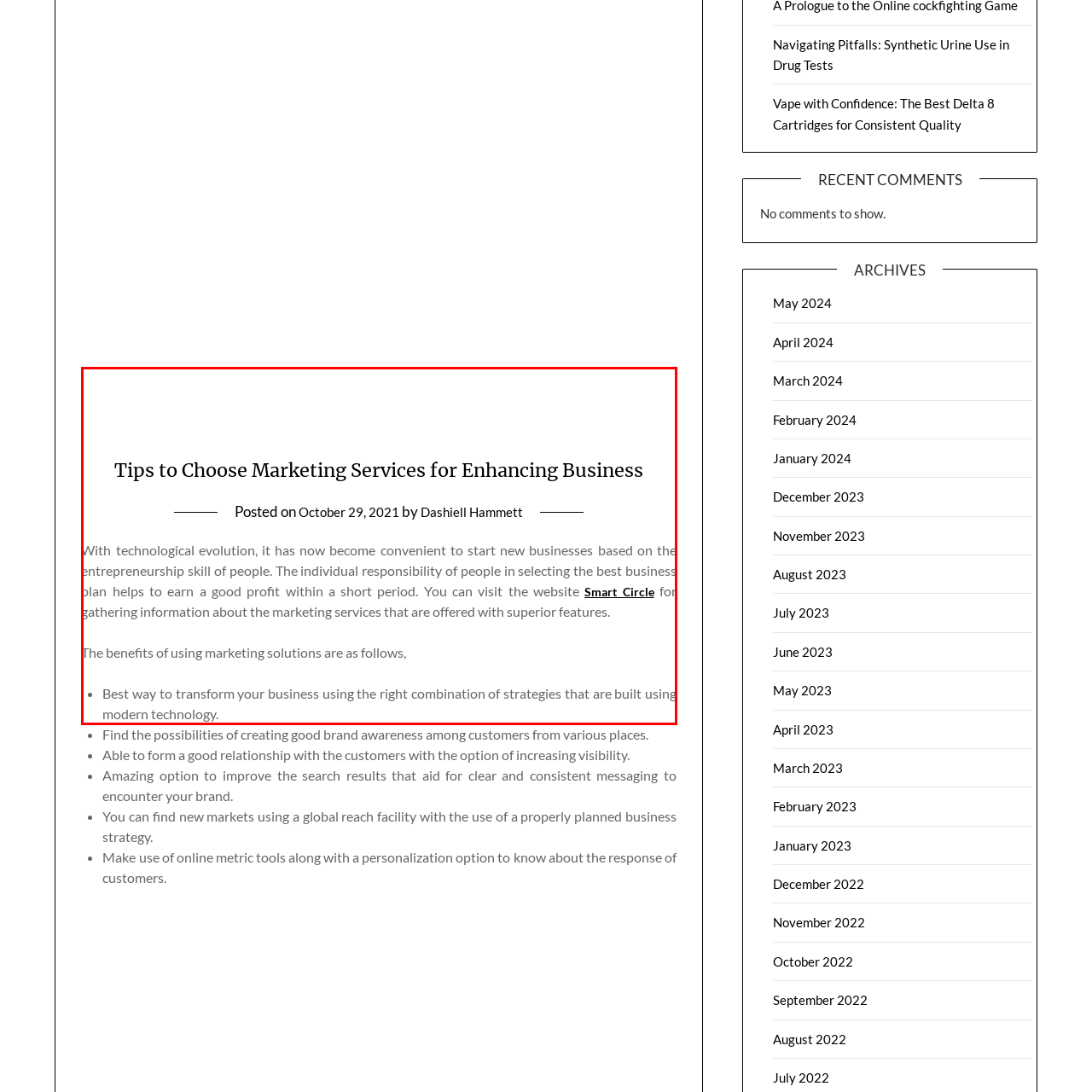What is the purpose of the article?
Review the image area surrounded by the red bounding box and give a detailed answer to the question.

The article aims to guide individuals in enhancing their business capabilities through strategic marketing, as mentioned in the caption, which discusses the advantages of utilizing marketing solutions in the evolving landscape of entrepreneurship.